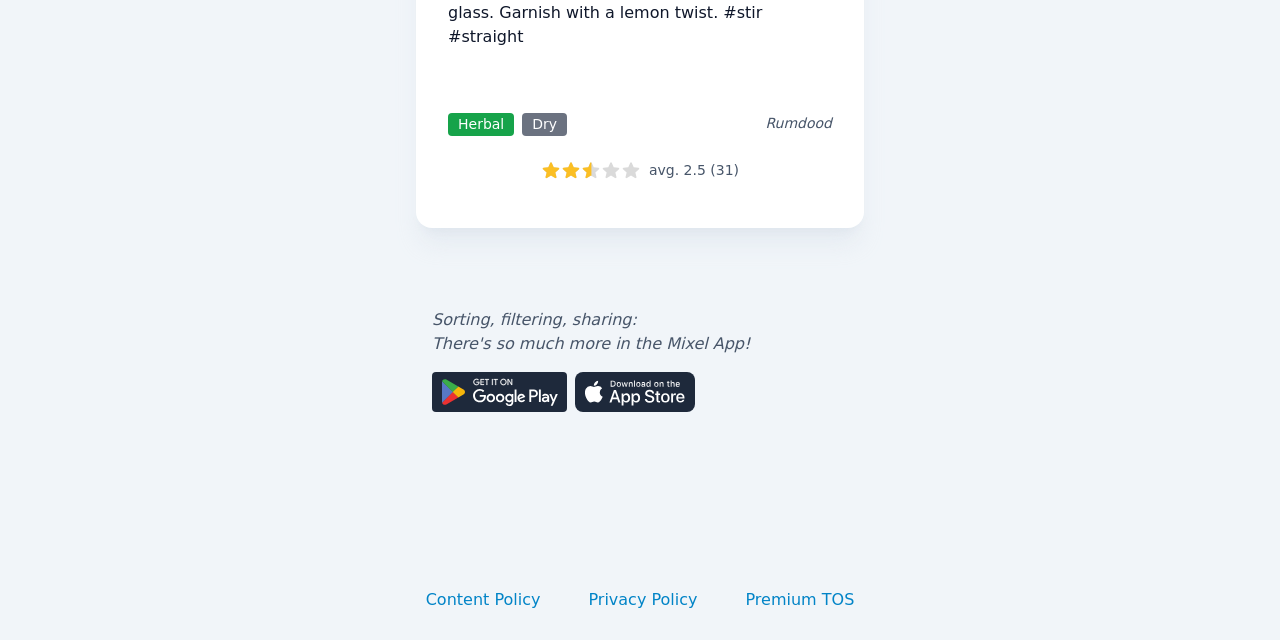Given the element description "Premium TOS" in the screenshot, predict the bounding box coordinates of that UI element.

[0.579, 0.912, 0.671, 0.962]